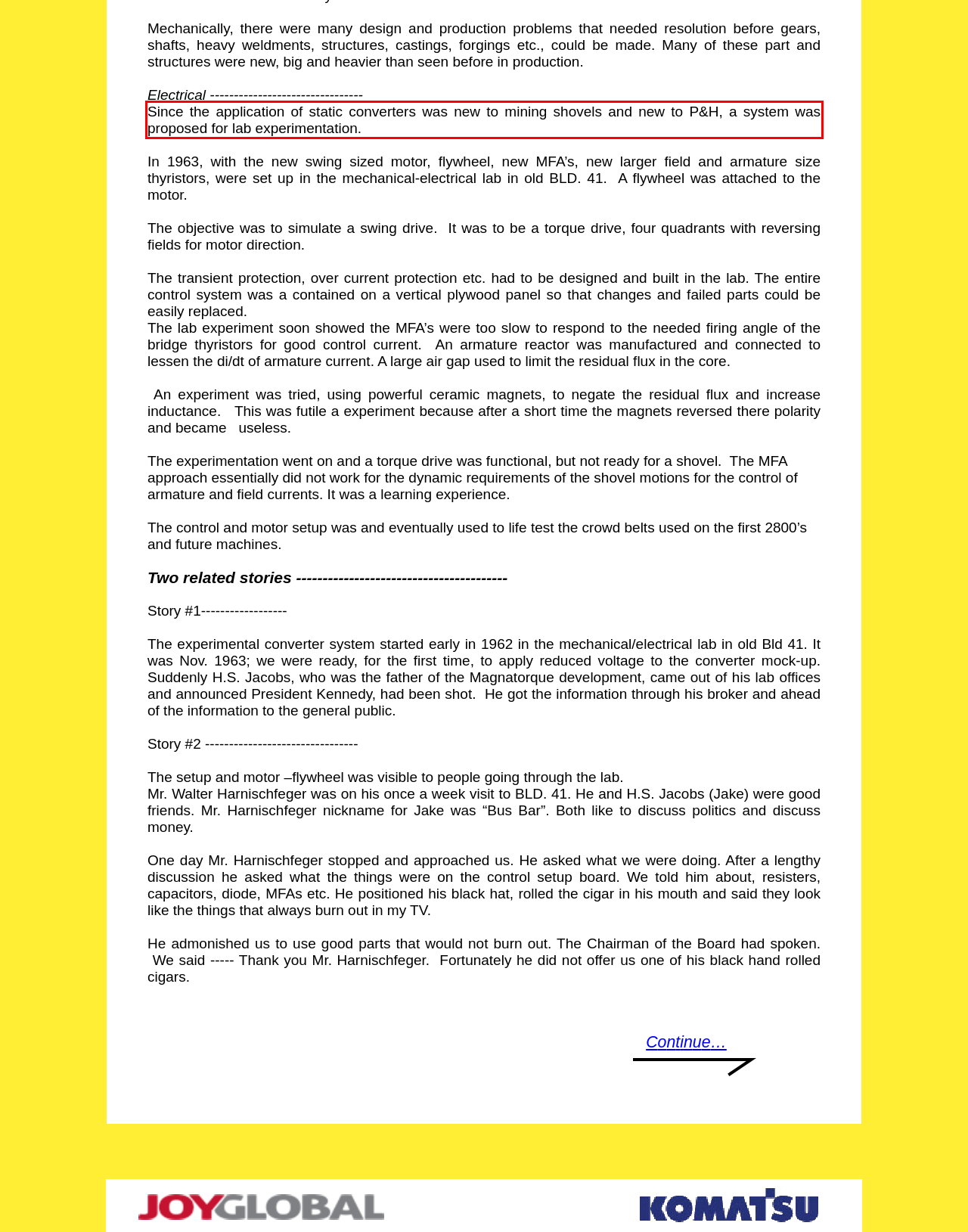There is a UI element on the webpage screenshot marked by a red bounding box. Extract and generate the text content from within this red box.

Since the application of static converters was new to mining shovels and new to P&H, a system was proposed for lab experimentation.